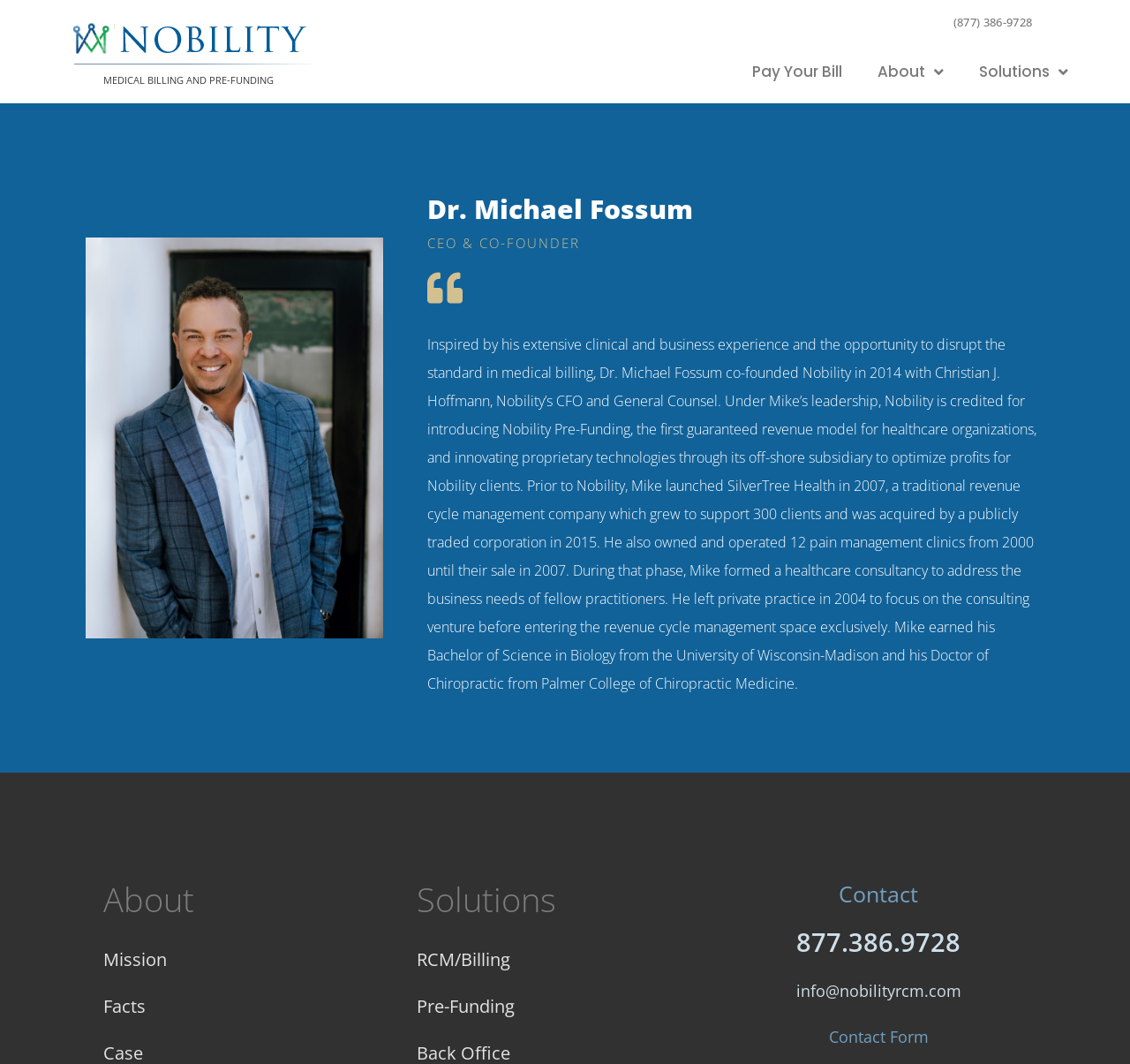What is the name of the CEO and Co-Founder of Nobility?
Look at the image and answer the question using a single word or phrase.

Dr. Michael Fossum